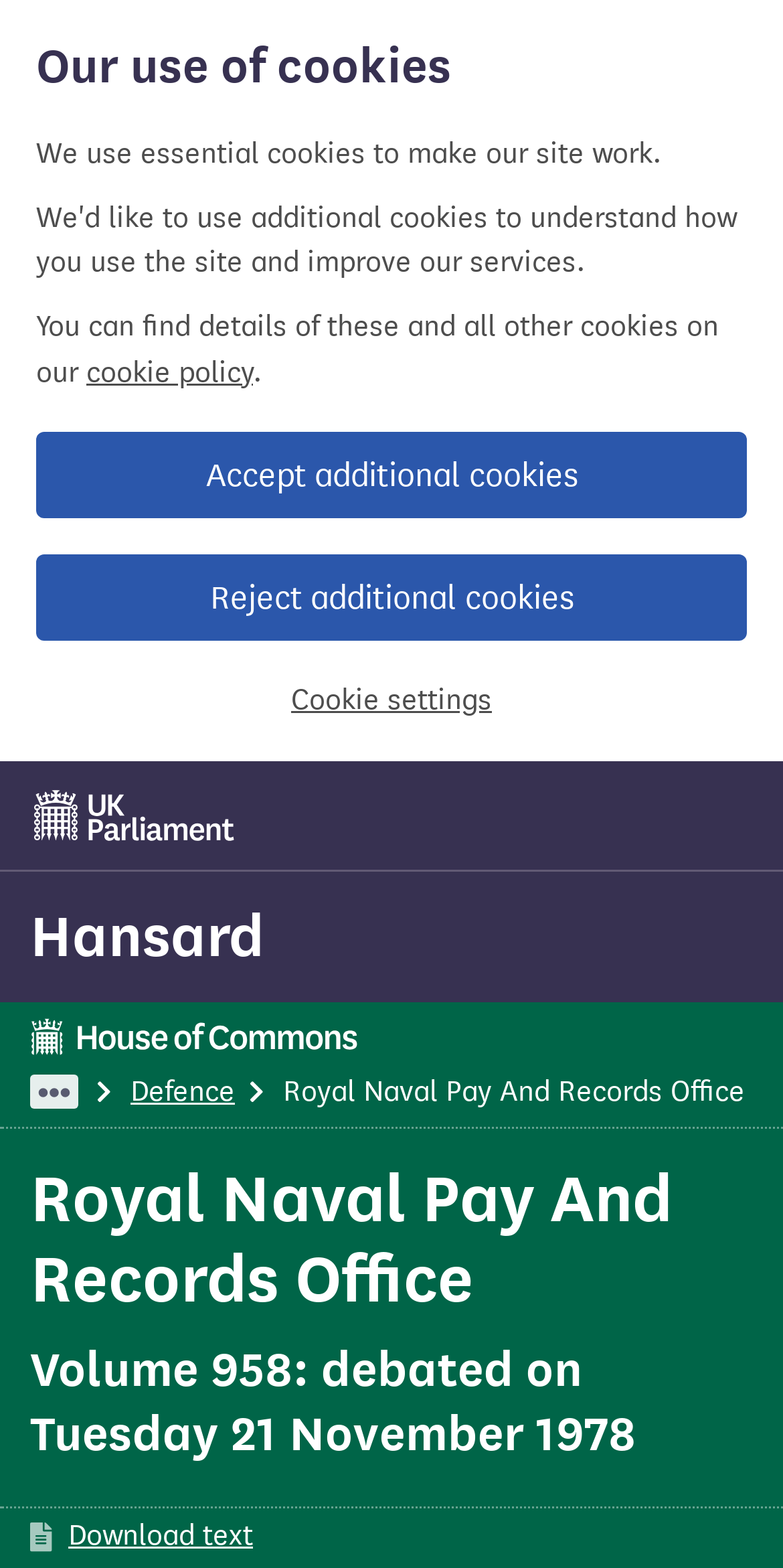Provide a brief response using a word or short phrase to this question:
What is the volume number of the debated item?

958